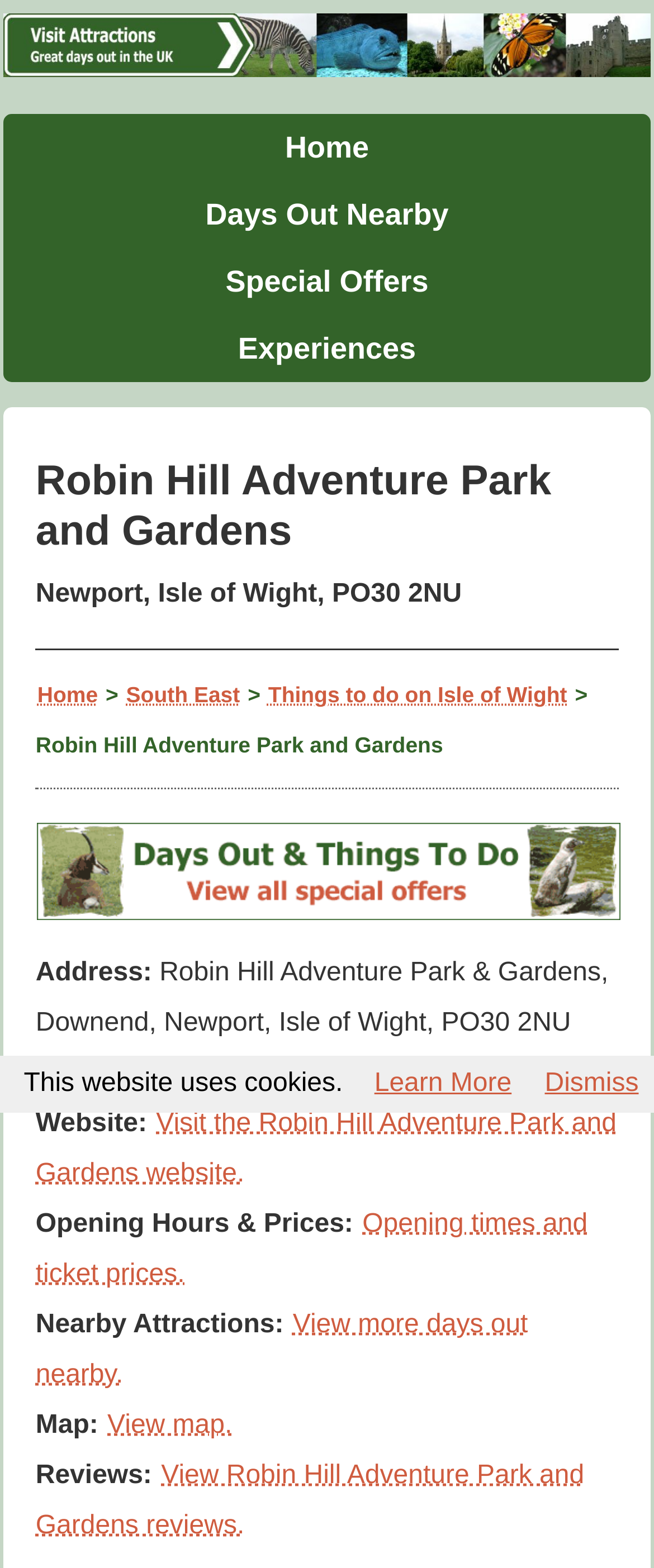Illustrate the webpage with a detailed description.

The webpage is about Robin Hill Adventure Park and Gardens, a country park with gardens, rides, and shows near Newport on the Isle of Wight. At the top of the page, there is a notification bar with a message about cookies, accompanied by "Learn More" and "Dismiss" links. Below this, there is a large banner image that spans the width of the page, with the text "Visit Attractions" on it.

The main content of the page is divided into sections. On the left side, there is a navigation menu with links to "Home", "Days Out Nearby", "Special Offers", and "Experiences". Below this, there is a header section with the park's name and address in large font, followed by a horizontal separator line.

To the right of the navigation menu, there is a section with links to "Home", "South East", and "Things to do on Isle of Wight". Below this, there is a section with the park's name and address again, followed by a link to an unknown page.

Further down, there are sections with the park's contact information, including address, phone number, and website. There are also sections with links to opening hours and prices, nearby attractions, and a map. Finally, there is a section with links to reviews of the park.

Throughout the page, there are several images, including the large banner image at the top and a smaller image in the link to an unknown page. The overall layout of the page is organized, with clear headings and concise text.